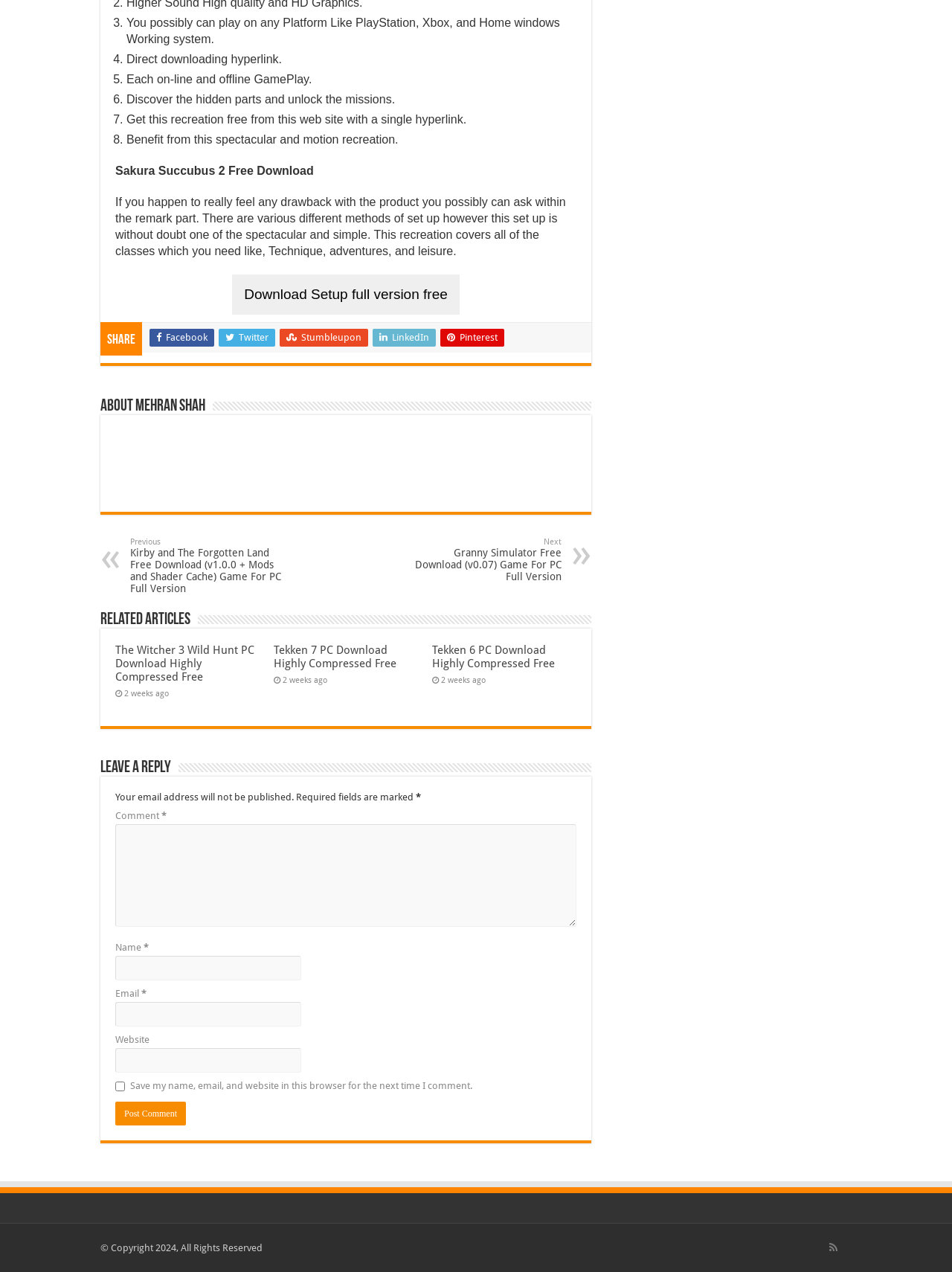Identify the bounding box coordinates for the element you need to click to achieve the following task: "Leave a comment". Provide the bounding box coordinates as four float numbers between 0 and 1, in the form [left, top, right, bottom].

[0.121, 0.648, 0.605, 0.729]